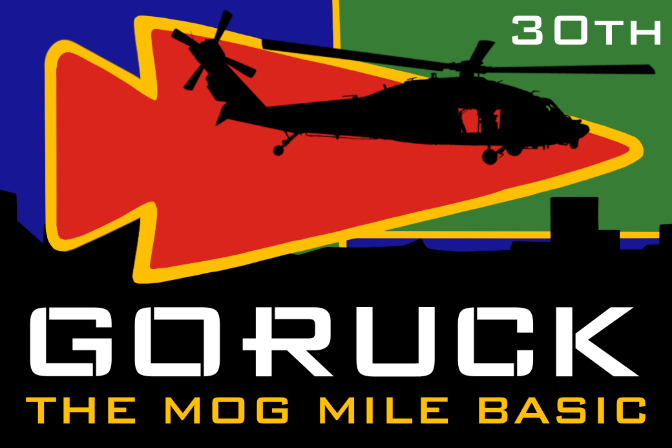Generate a comprehensive description of the image.

The image prominently features the logo for the "GORUCK Mog Mile Basic," commemorating the 30th Anniversary of the event. A striking silhouette of a military helicopter dominates the design, symbolizing the event's deep connection to military heritage and courage. The bold text "GORUCK" is set in white, underscored by the phrase "THE MOG MILE BASIC" in a striking yellow, emphasizing the challenge participants can expect. The background is a vibrant blend of colors, including blue, red, and green, which enhances the dynamic and energetic feel of the logo. This visual identity captures the essence of the event, celebrating strength, teamwork, and resilience in the spirit of the U.S. Army's legacy.